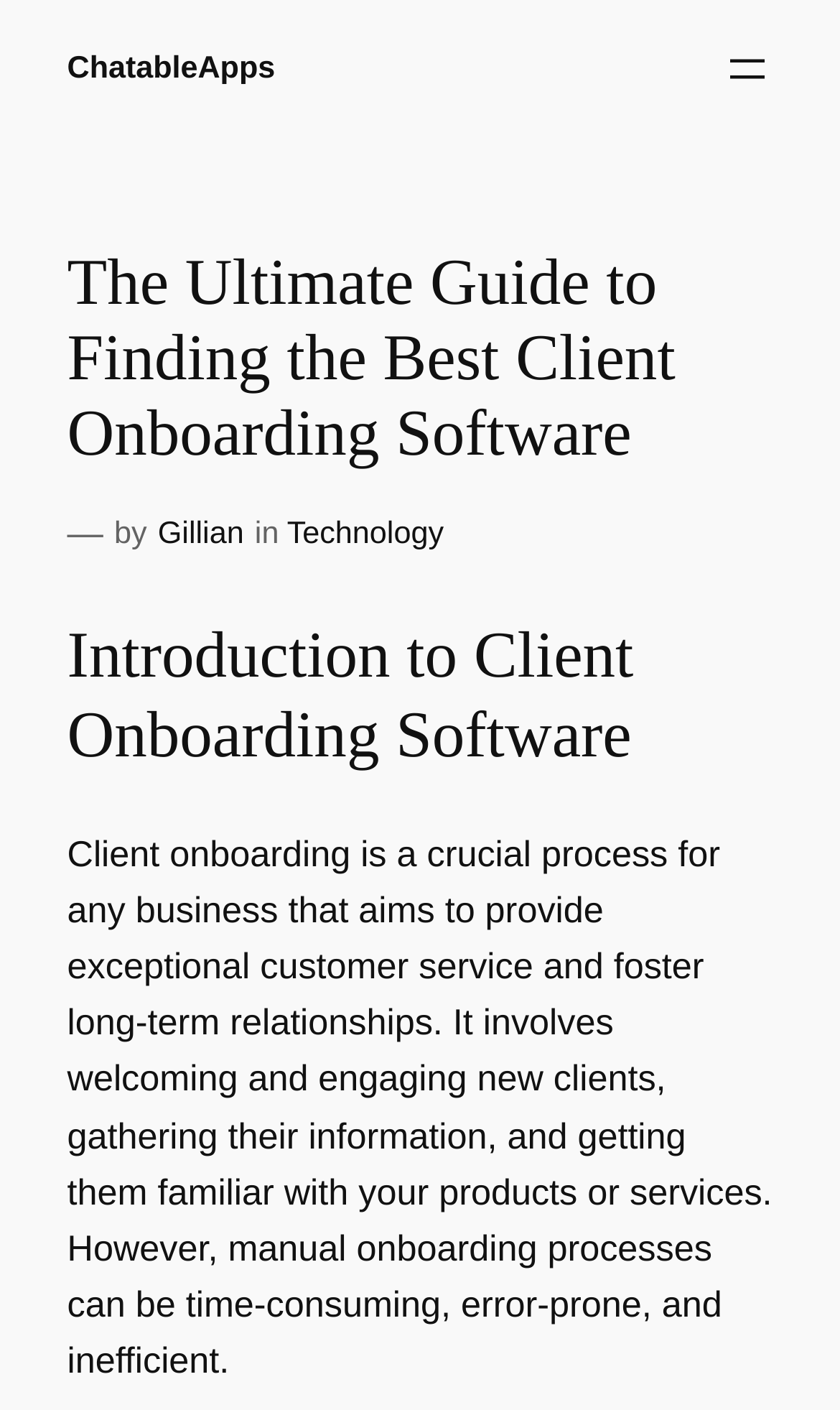Please identify the primary heading on the webpage and return its text.

The Ultimate Guide to Finding the Best Client Onboarding Software